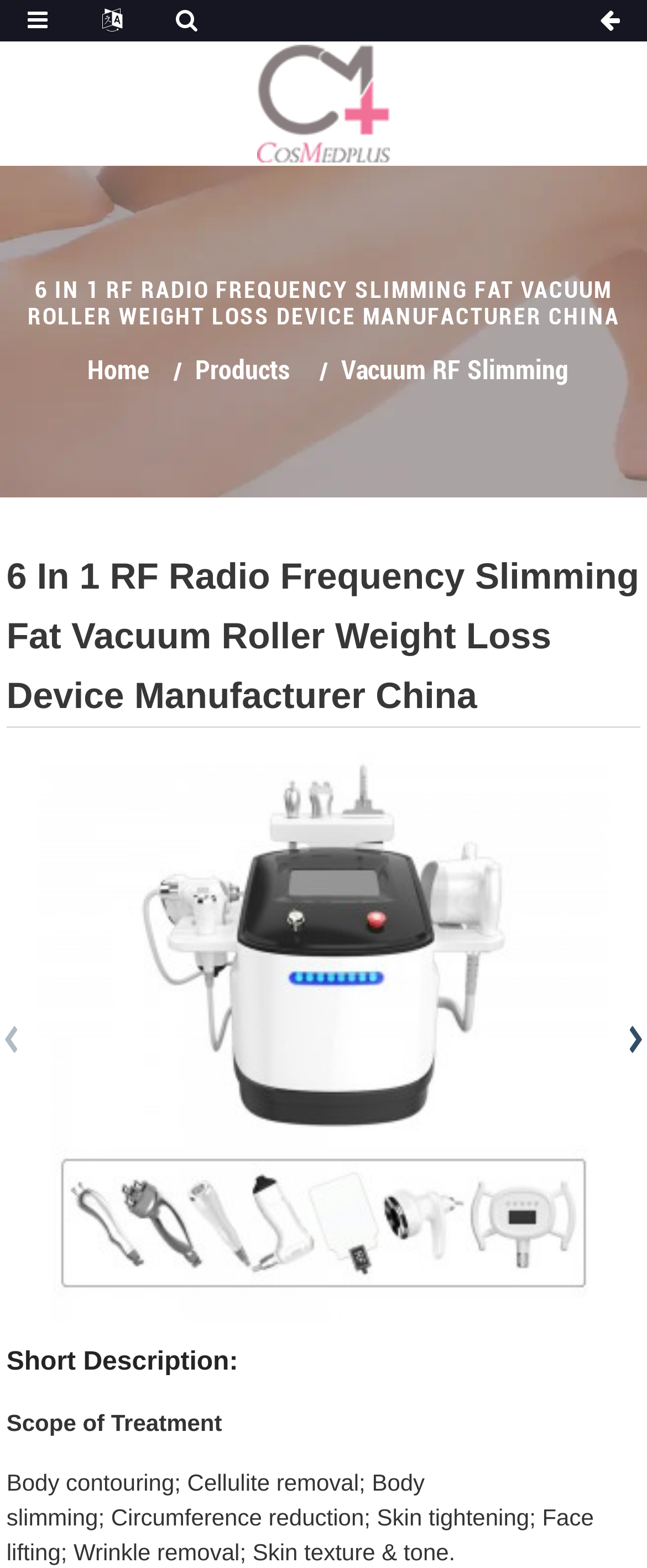Explain the contents of the webpage comprehensively.

The webpage is about a weight loss device called "Vacuum RF Slimming - 6 In 1 RF Radio Frequency Slimming Fat Vacuum Roller Weight Loss Device" manufactured in China. 

At the top left of the page, there is a figure with a logo image. Below the logo, there is a large heading that reads "6 IN 1 RF RADIO FREQUENCY SLIMMING FAT VACUUM ROLLER WEIGHT LOSS DEVICE MANUFACTURER CHINA". 

To the right of the logo, there are three links: "Home", "Products", and "Vacuum RF Slimming". 

Below the heading, there is another heading with the same text as the first one, but slightly smaller in size. 

Underneath, there is a link with the same text as the headings, accompanied by an image. 

Further down, there is a heading that says "Short Description:". Below this heading, there is a paragraph of text that describes the scope of treatment for the device, including body contouring, cellulite removal, body slimming, and other skin-related treatments.